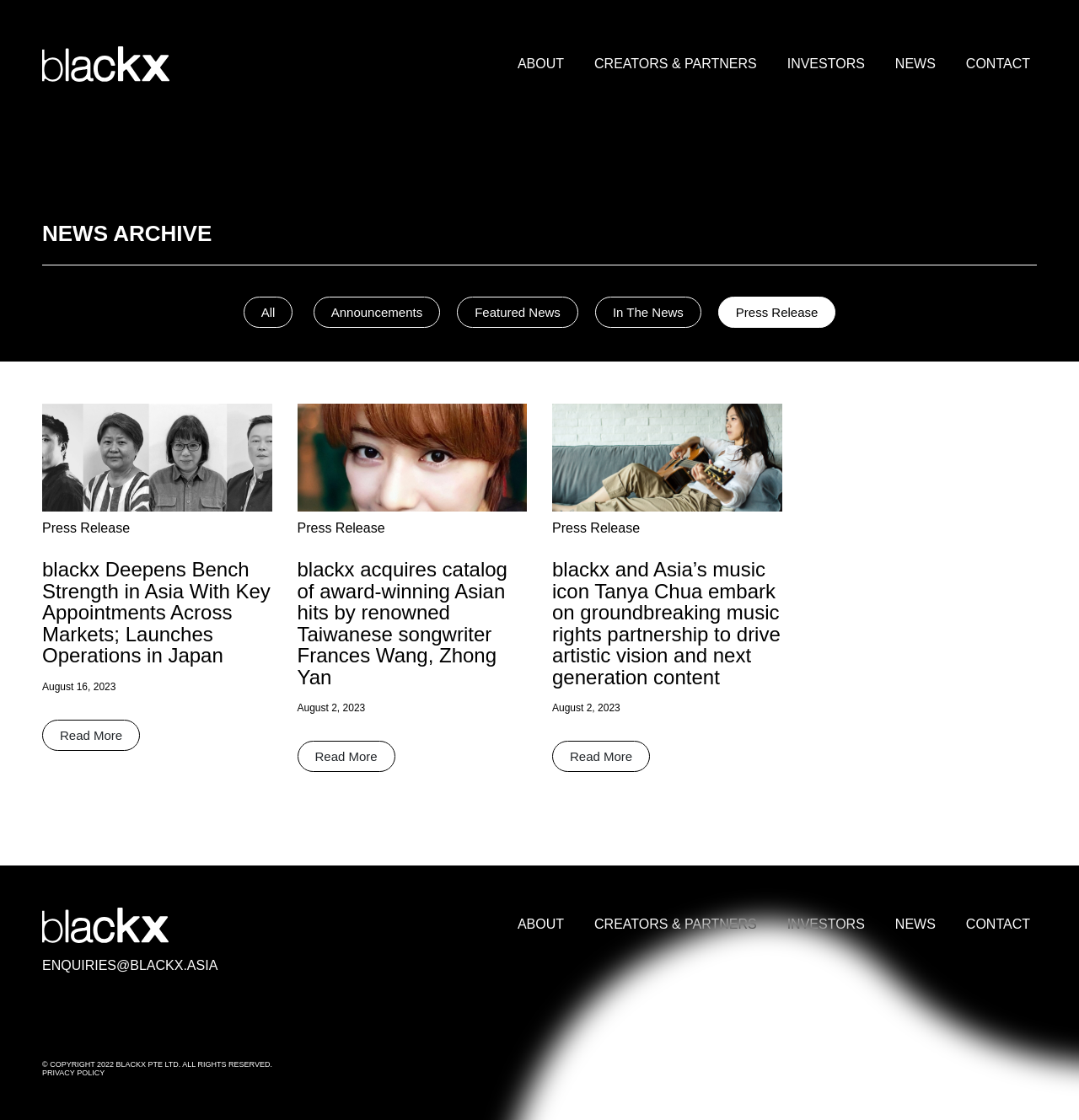What is the main category of news?
Analyze the image and deliver a detailed answer to the question.

Based on the webpage, I see a heading 'NEWS ARCHIVE' which suggests that the main category of news is an archive of news articles.